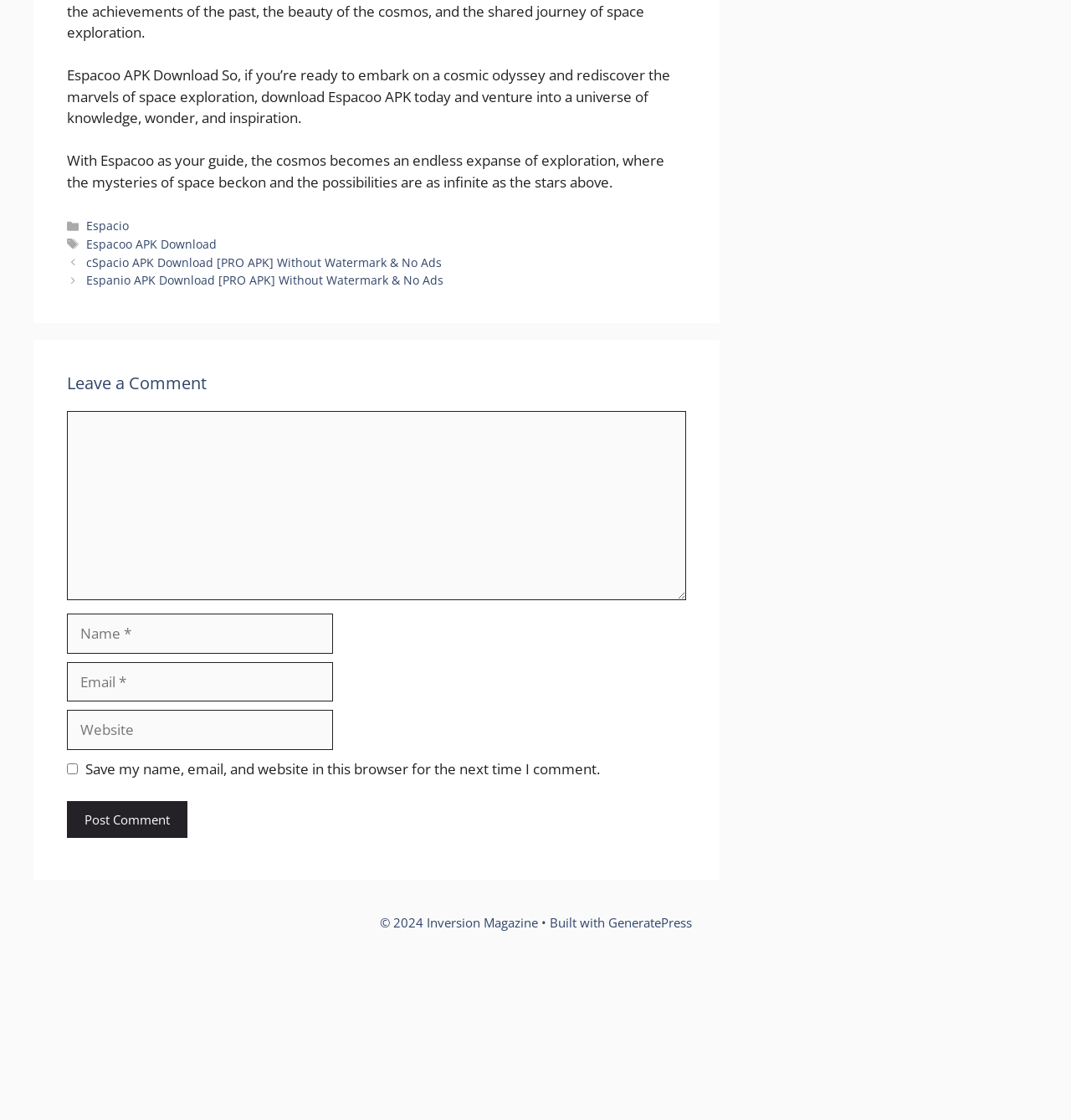Provide the bounding box coordinates of the area you need to click to execute the following instruction: "Enter your name".

[0.062, 0.548, 0.311, 0.584]